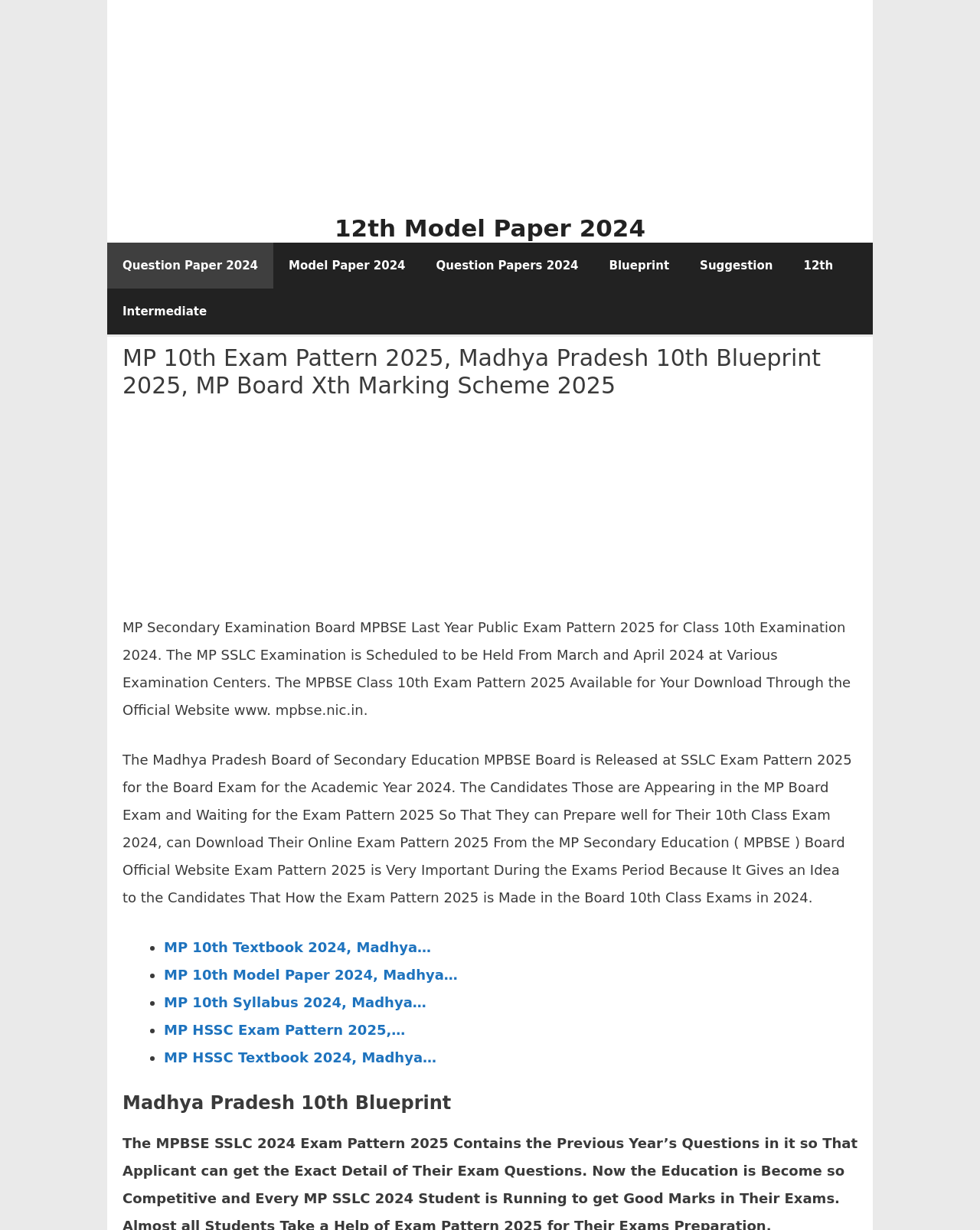Identify the bounding box coordinates necessary to click and complete the given instruction: "Download MP 10th Textbook 2024".

[0.167, 0.763, 0.44, 0.776]